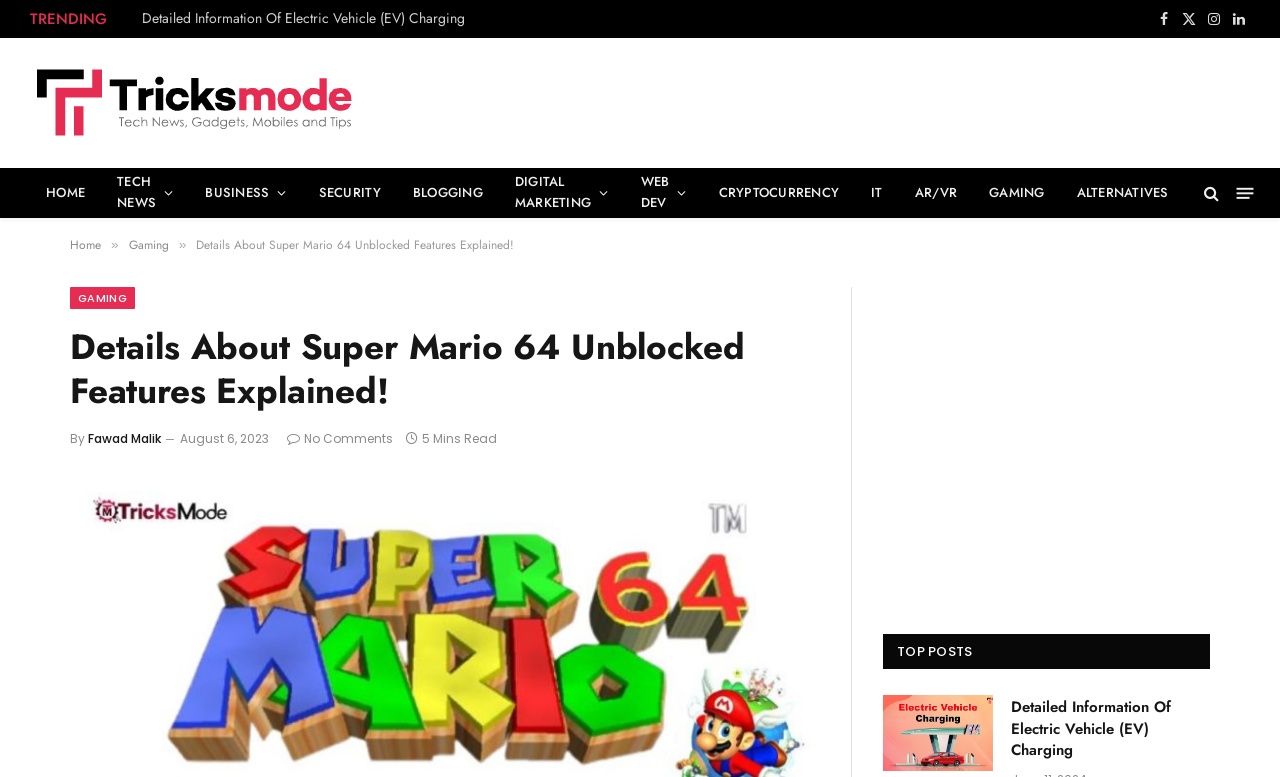Please identify the bounding box coordinates of the clickable region that I should interact with to perform the following instruction: "Read the article about Super Mario 64 Unblocked". The coordinates should be expressed as four float numbers between 0 and 1, i.e., [left, top, right, bottom].

[0.055, 0.42, 0.639, 0.532]